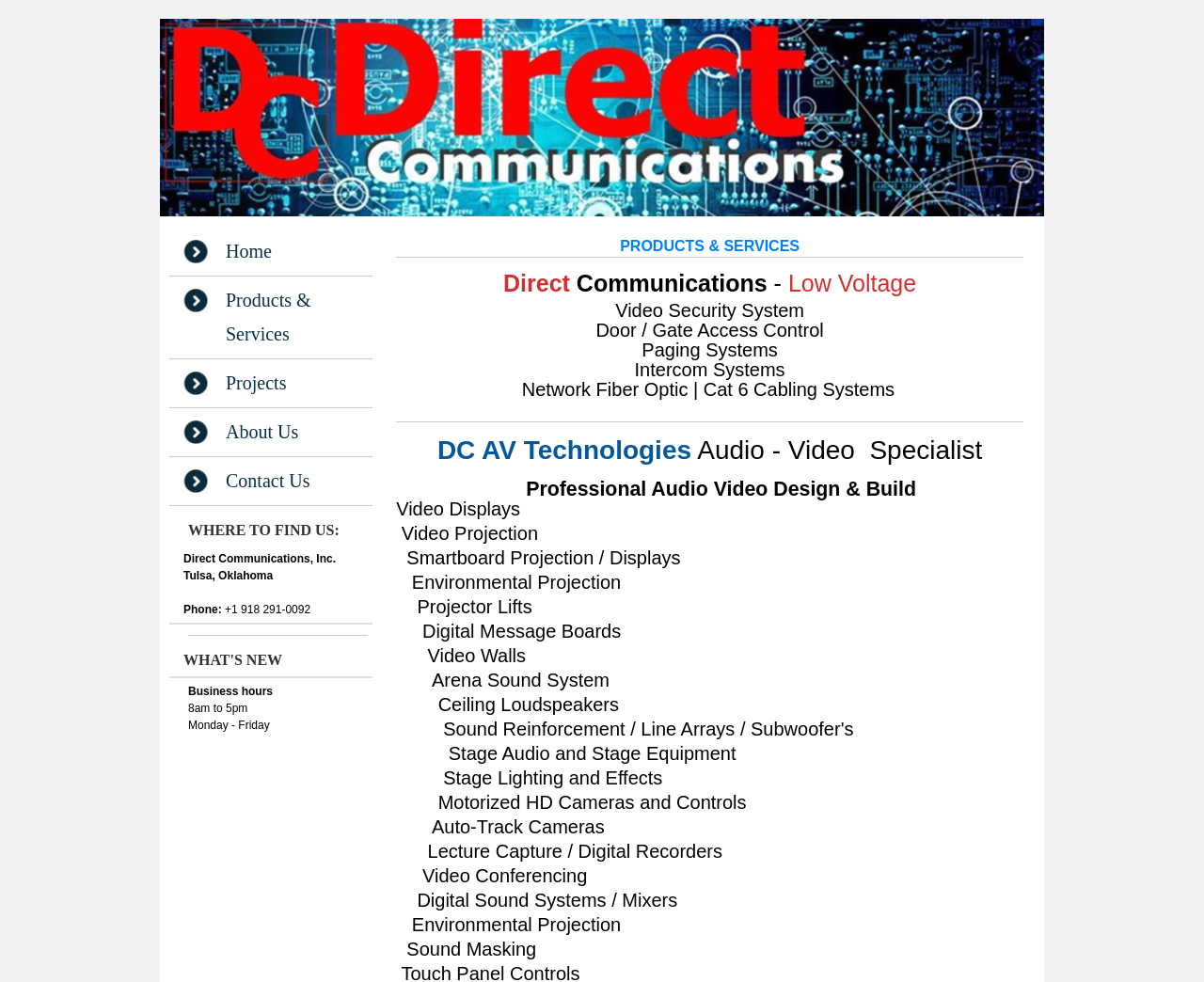Give the bounding box coordinates for this UI element: "Products & Services". The coordinates should be four float numbers between 0 and 1, arranged as [left, top, right, bottom].

[0.141, 0.282, 0.31, 0.366]